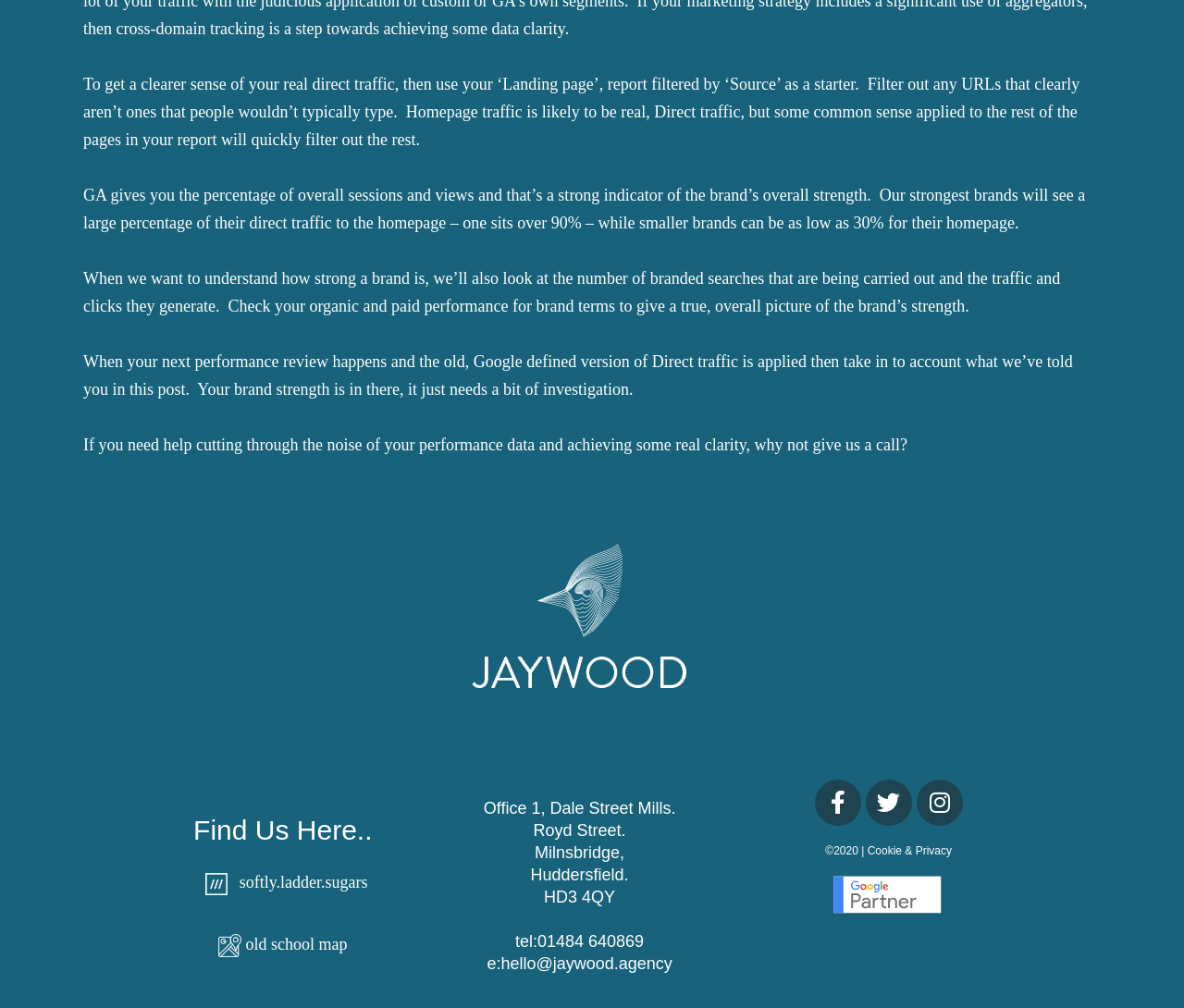For the element described, predict the bounding box coordinates as (top-left x, top-left y, bottom-right x, bottom-right y). All values should be between 0 and 1. Element description: parent_node: old school map

[0.184, 0.927, 0.204, 0.945]